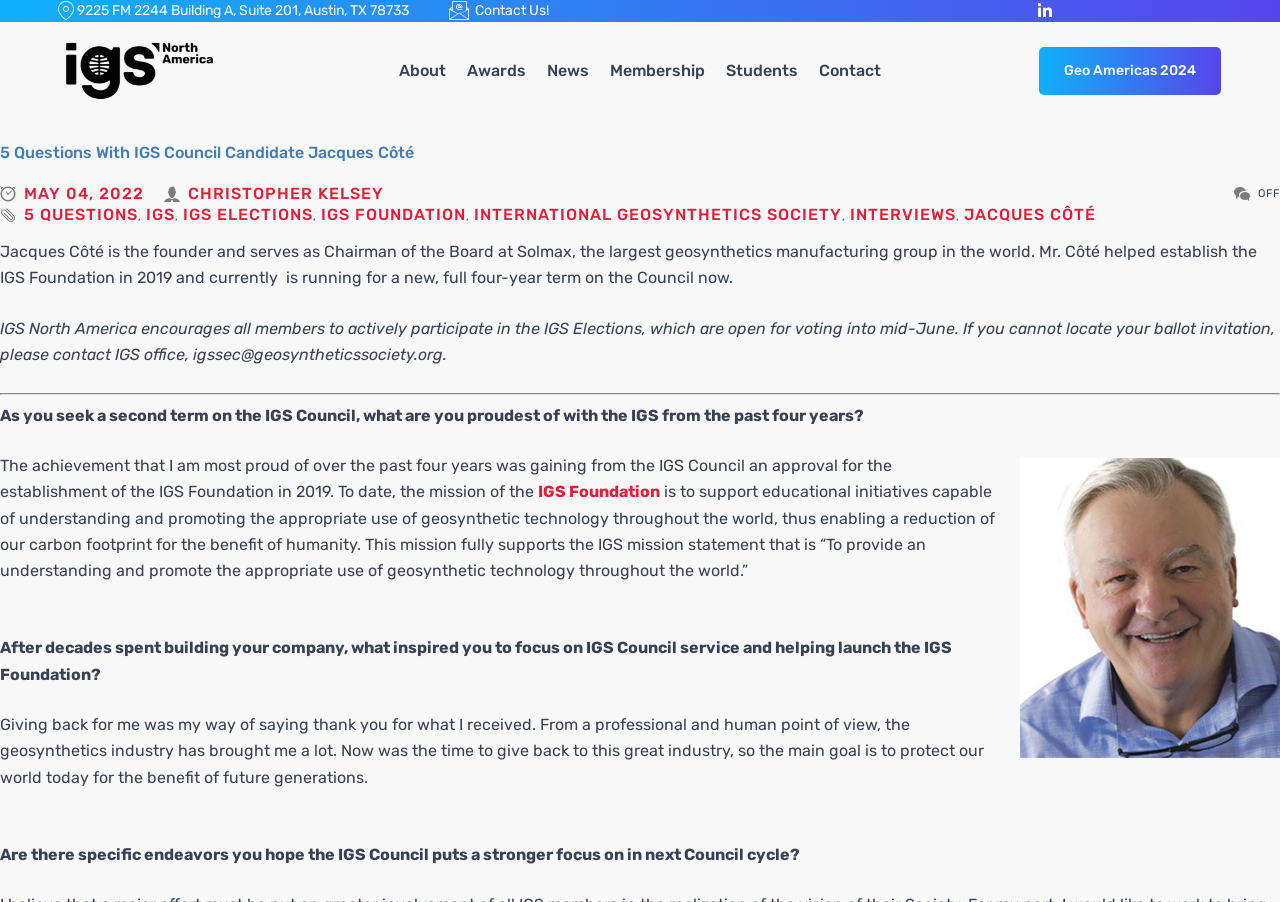Find the bounding box coordinates for the HTML element specified by: "Journalists".

None